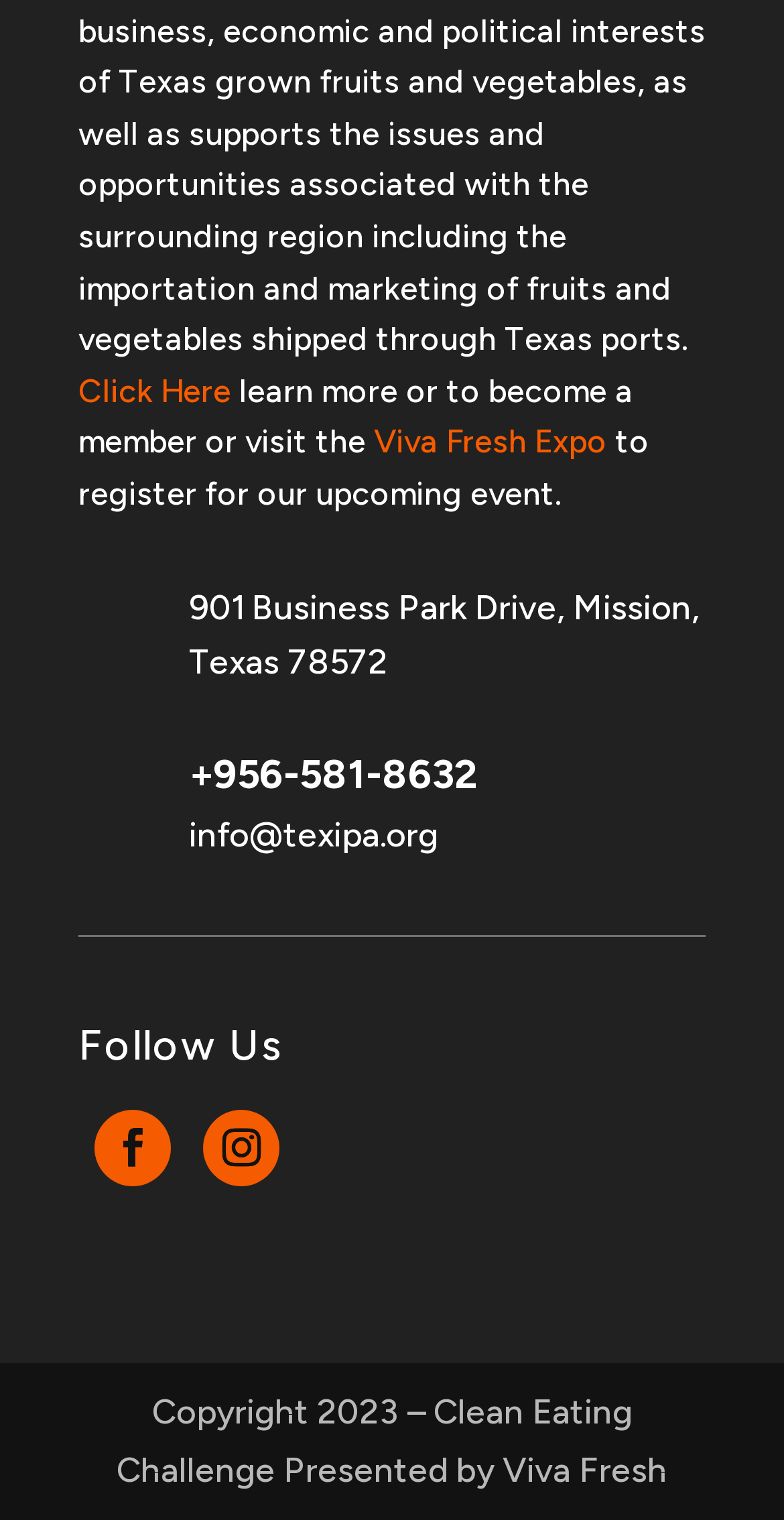Answer the question with a single word or phrase: 
What is the phone number to contact?

+956-581-8632